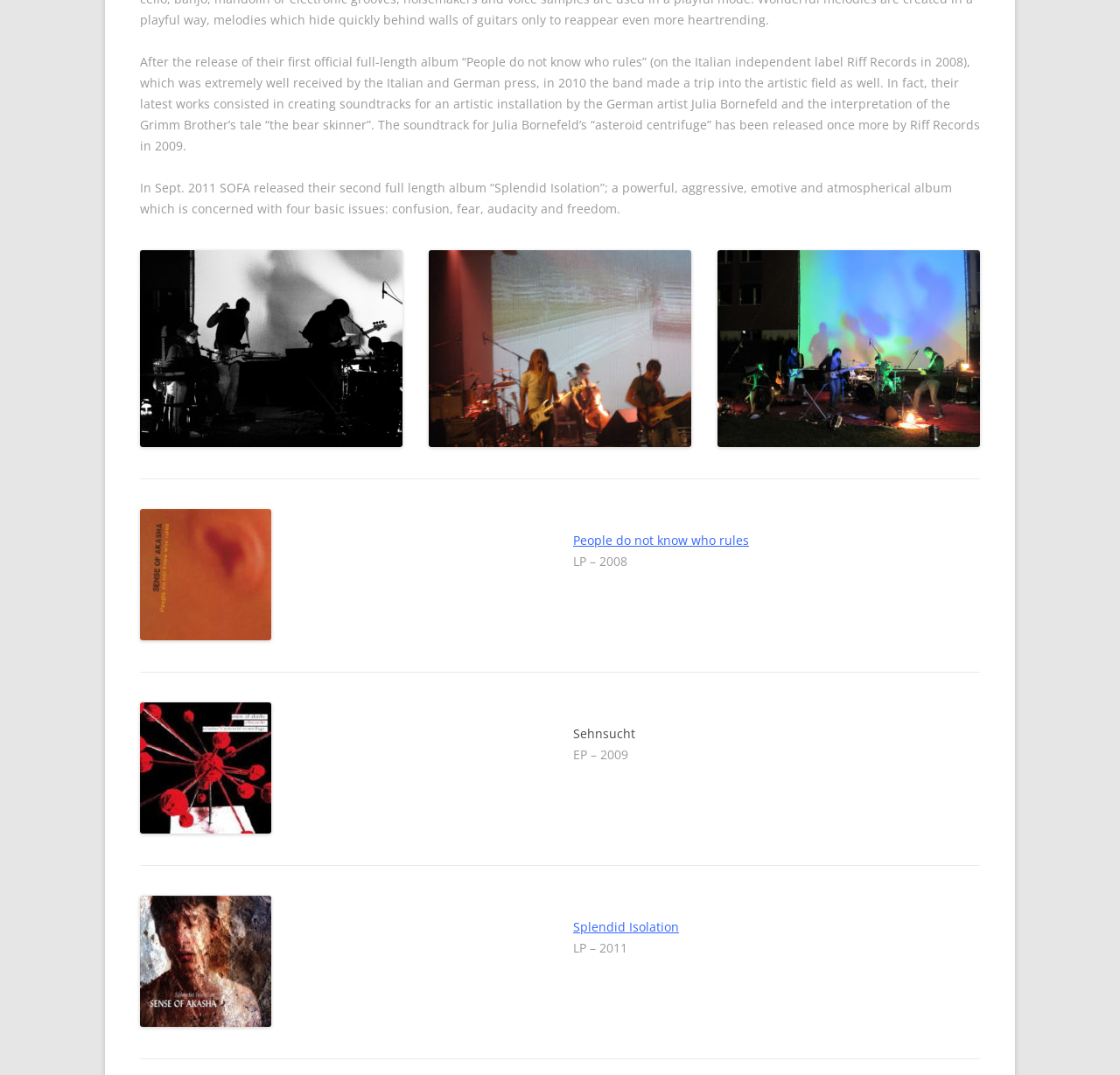Please identify the bounding box coordinates of the element's region that I should click in order to complete the following instruction: "Open the image 'OLYMPUS DIGITAL CAMERA'". The bounding box coordinates consist of four float numbers between 0 and 1, i.e., [left, top, right, bottom].

[0.125, 0.233, 0.359, 0.416]